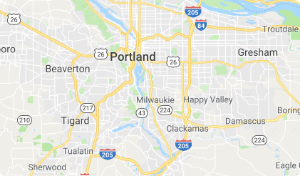Detail every visible element in the image extensively.

The image shows a detailed map of Portland, Oregon, highlighting key routes and neighborhoods within the metropolitan area. Major highways, such as Interstates 205 and 84, are illustrated, indicating the connectivity of Portland to surrounding suburbs like Beaverton and Tigard. Various landmarks and localities, including Gresham and Milwaukie, are visible, providing a comprehensive view of the region’s layout. This map is particularly useful for understanding the geography of Portland and navigating through its urban and suburban areas.